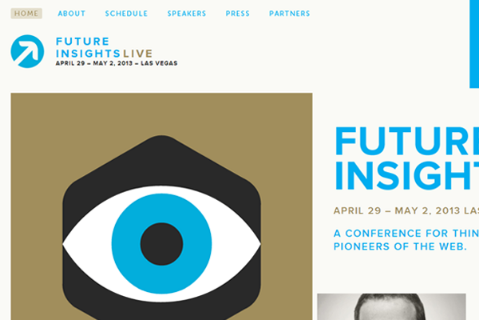What is the theme of the conference?
Look at the image and answer the question with a single word or phrase.

innovation in web technology